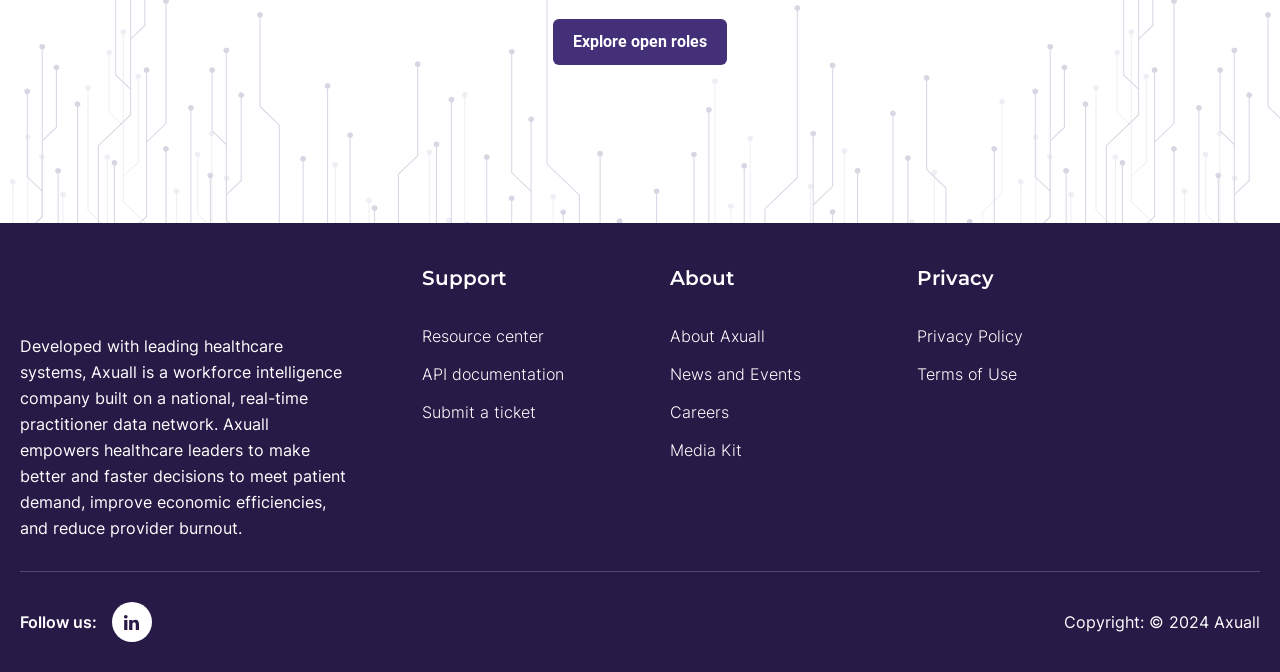Please respond in a single word or phrase: 
Where can users find news and events about Axuall?

News and Events